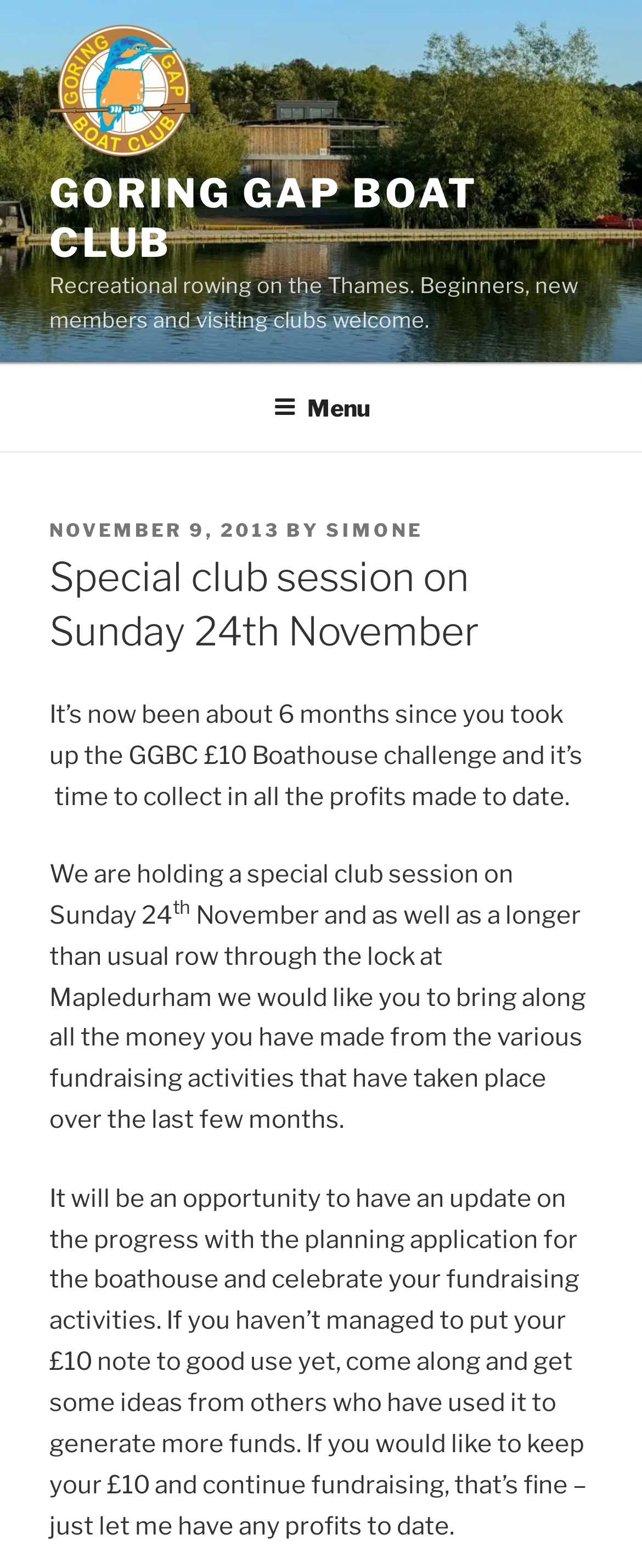What is the name of the boat club?
Using the image provided, answer with just one word or phrase.

Goring Gap Boat Club